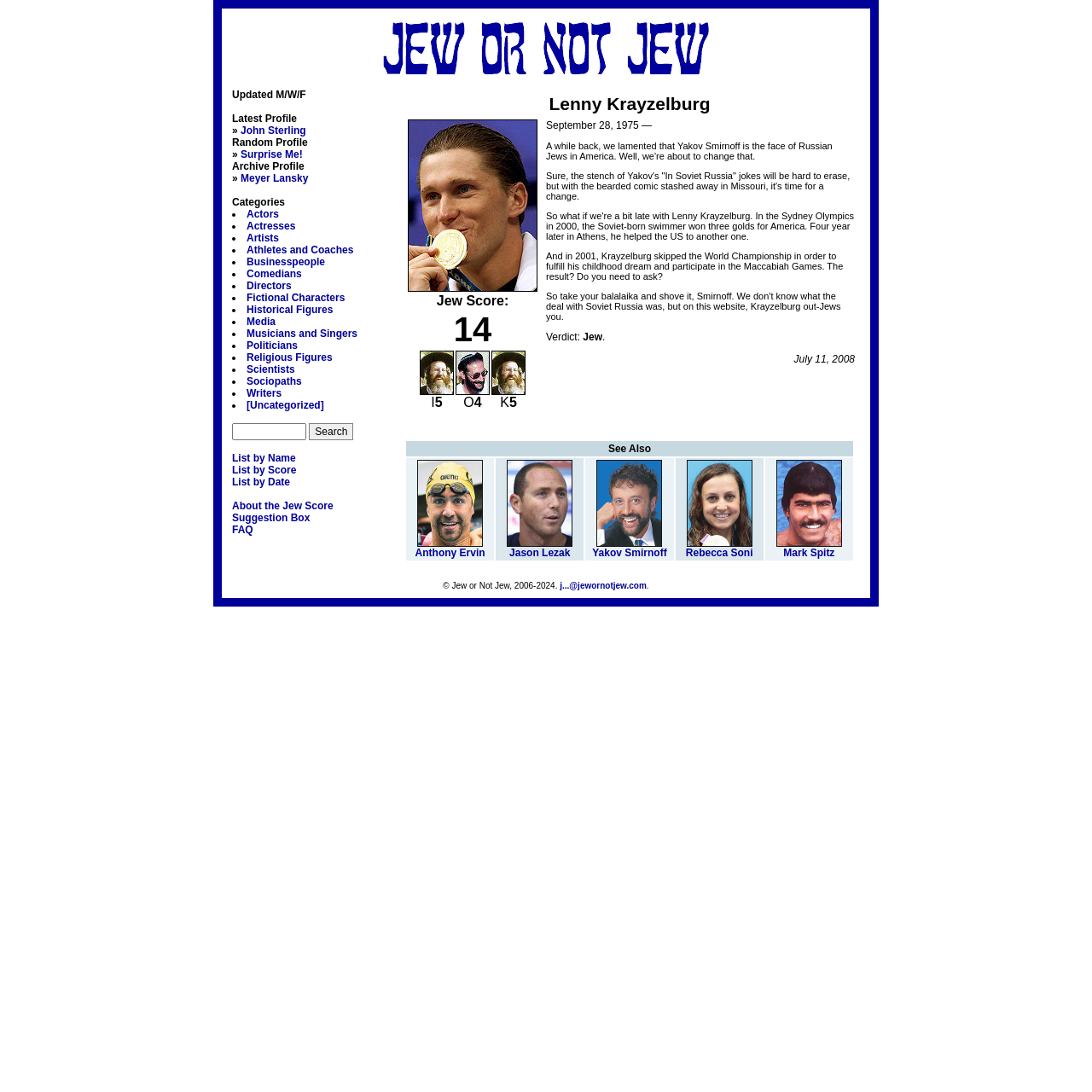Based on the image, give a detailed response to the question: What event did Lenny Krayzelburg participate in 2001?

I found the answer by reading the text in the gridcell element that contains Lenny Krayzelburg's information. The text mentions that in 2001, Krayzelburg skipped the World Championship in order to fulfill his childhood dream and participate in the Maccabiah Games.